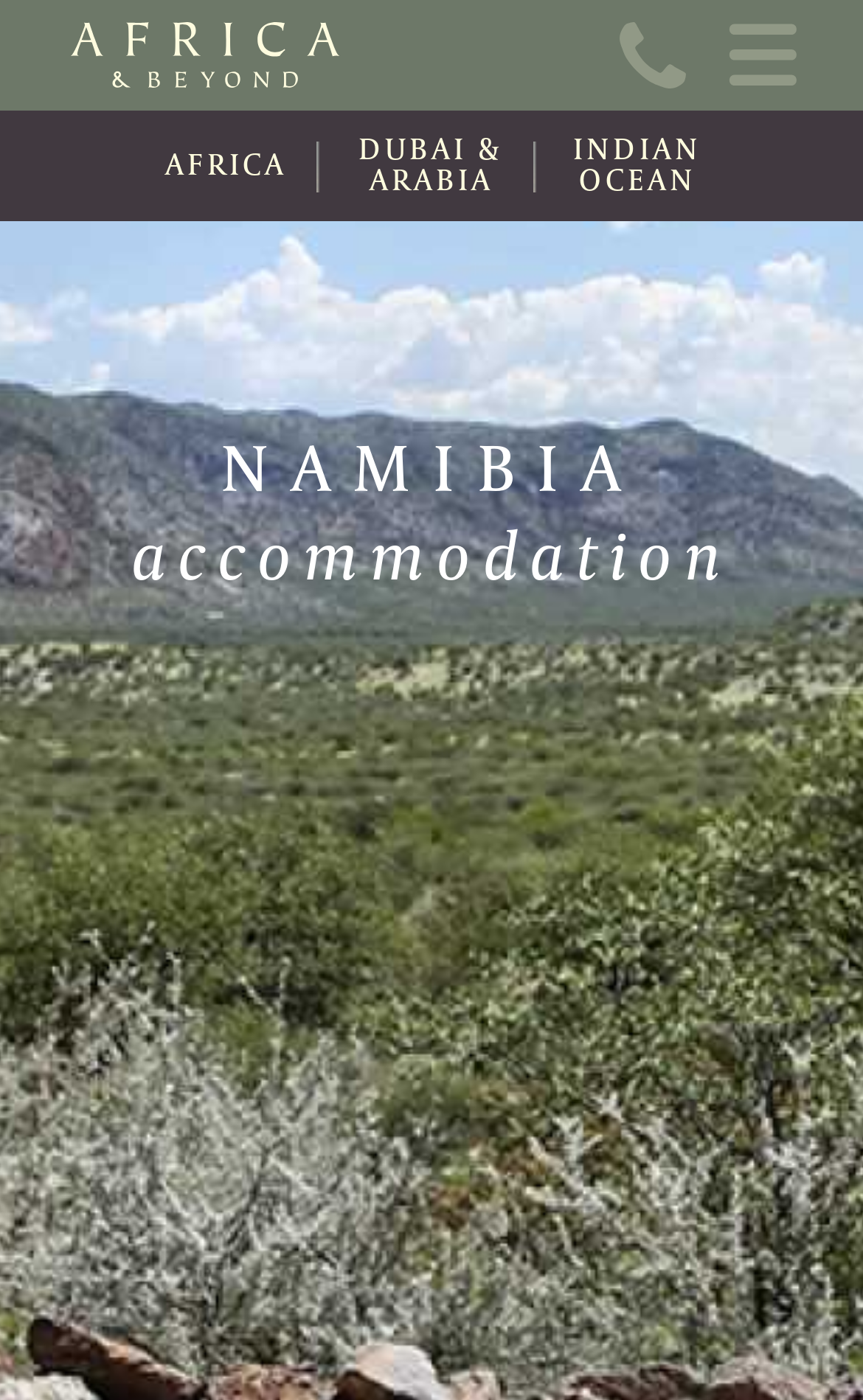Identify the bounding box coordinates of the part that should be clicked to carry out this instruction: "read news".

[0.077, 0.387, 0.923, 0.464]